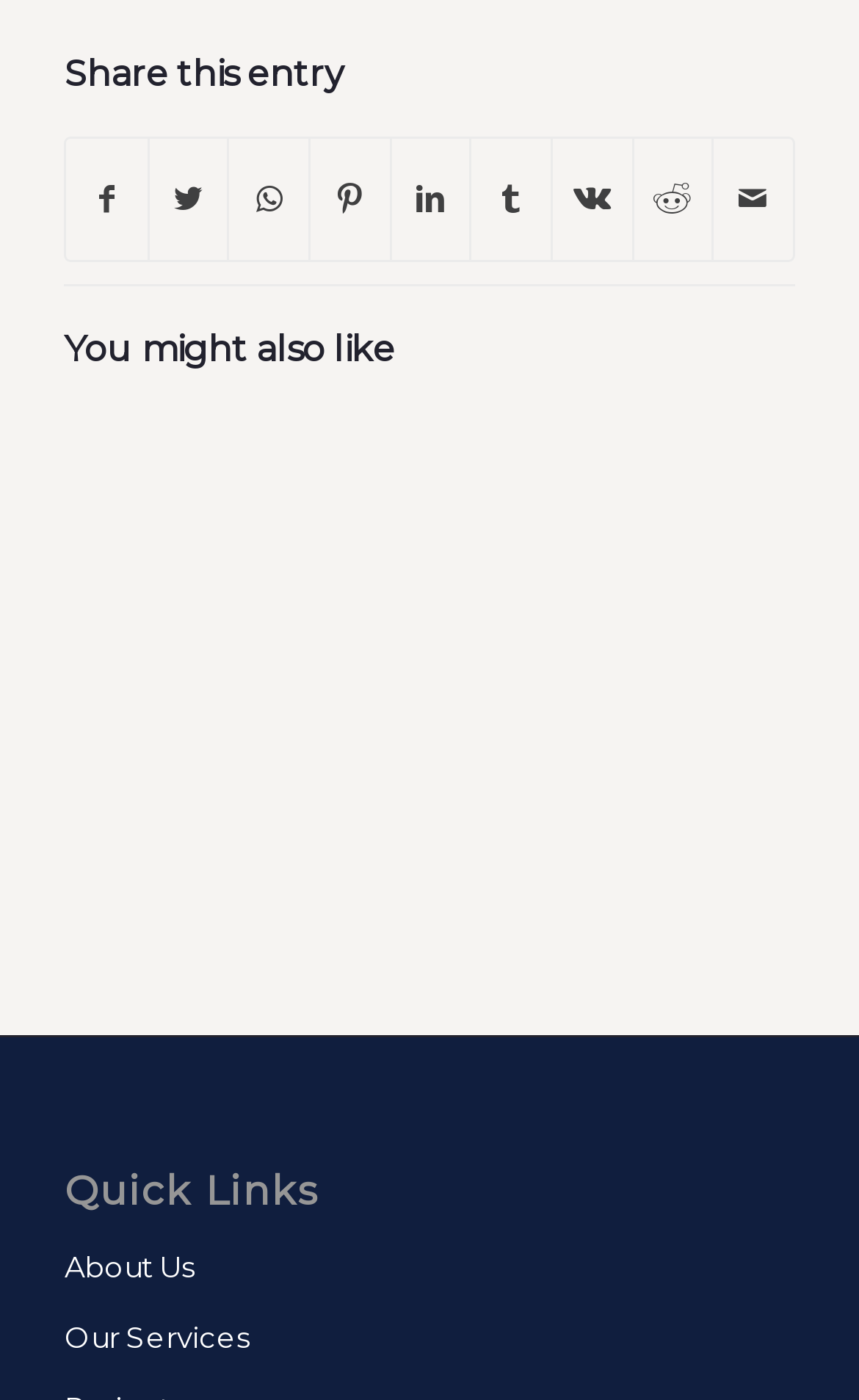What is the purpose of the 'Quick Links' section?
Please elaborate on the answer to the question with detailed information.

The 'Quick Links' section provides quick navigation to important pages or sections of the webpage, such as 'About Us' and 'Our Services', allowing users to access these pages easily.